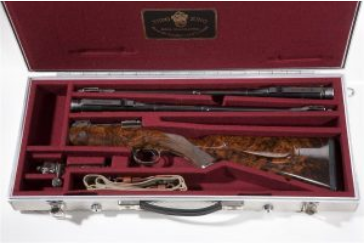What is the color of the interior of the gun case?
From the image, respond with a single word or phrase.

Wine-red